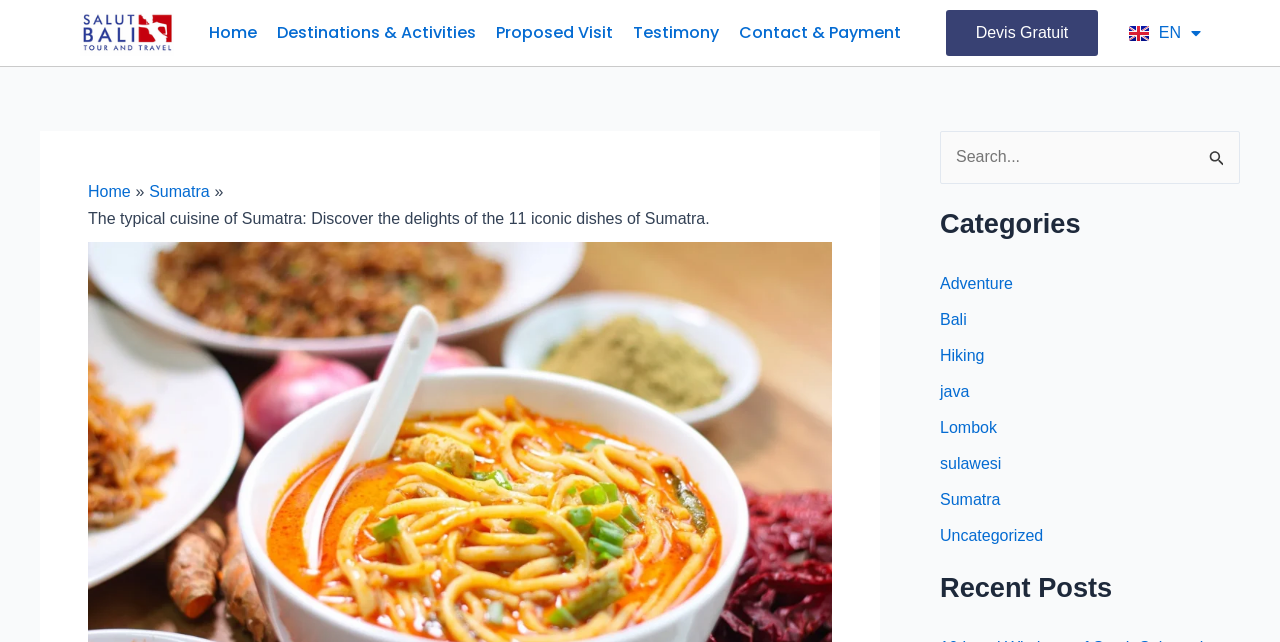How many language options are available?
Please answer the question with a single word or phrase, referencing the image.

3